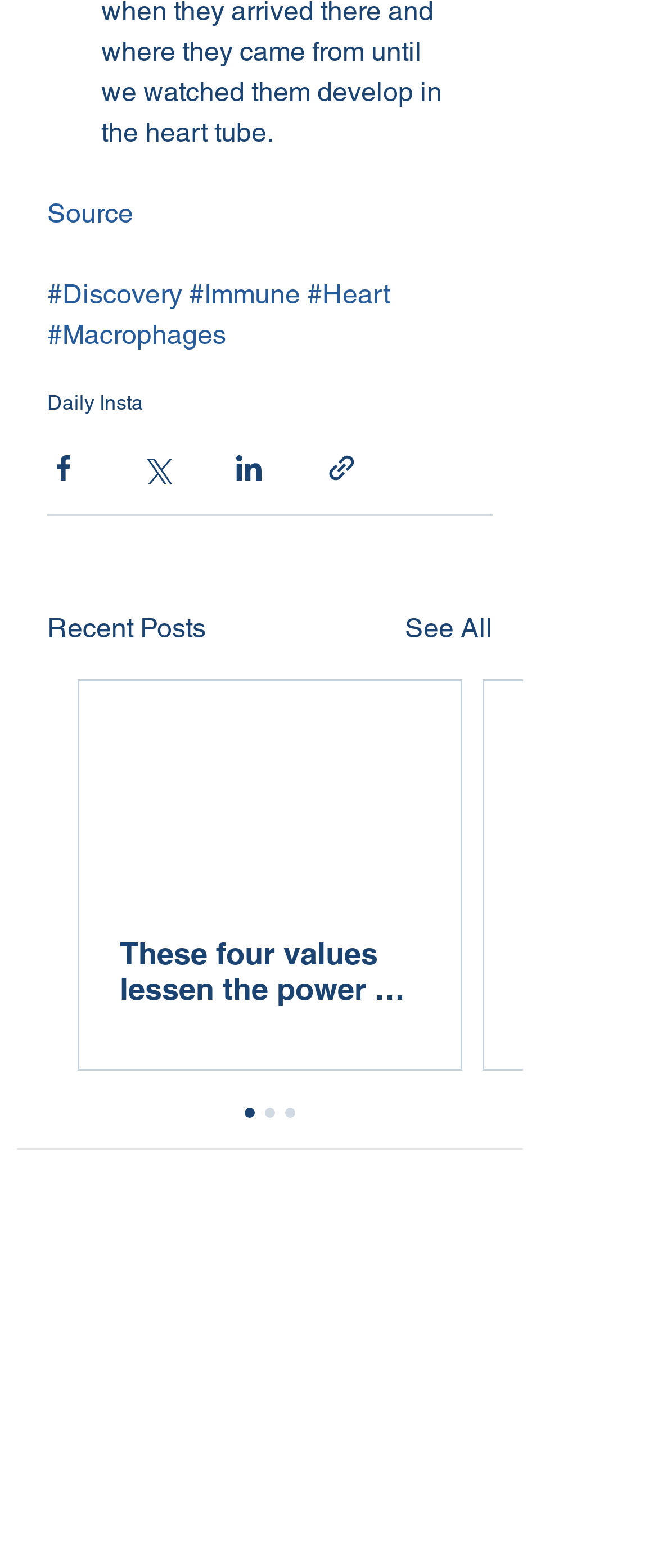How many articles are currently displayed in the 'Recent Posts' section?
Provide a comprehensive and detailed answer to the question.

By analyzing the article element in the 'Recent Posts' section, I found that only one article is currently displayed, although there may be more hidden articles.